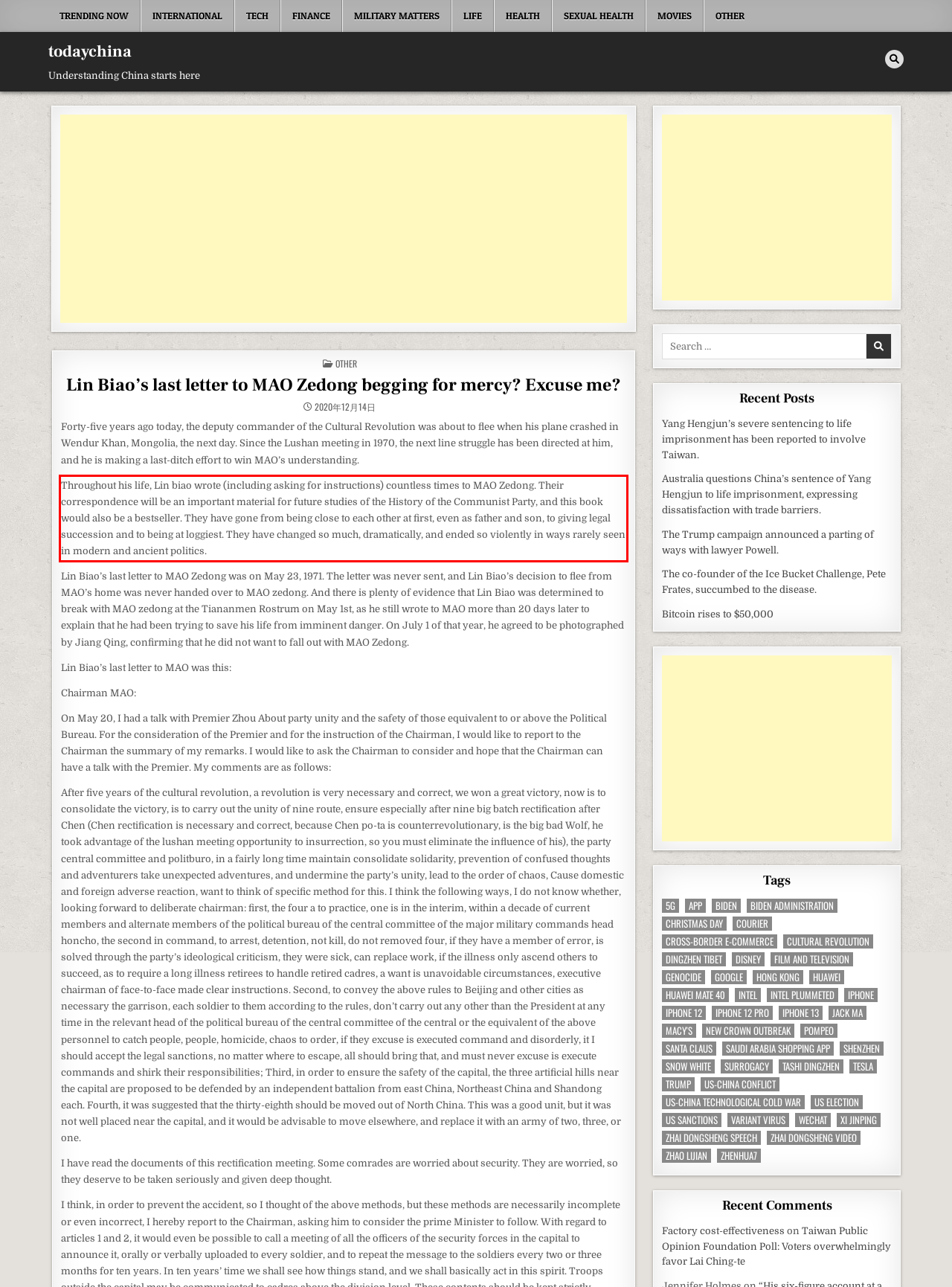Please perform OCR on the text content within the red bounding box that is highlighted in the provided webpage screenshot.

Throughout his life, Lin biao wrote (including asking for instructions) countless times to MAO Zedong. Their correspondence will be an important material for future studies of the History of the Communist Party, and this book would also be a bestseller. They have gone from being close to each other at first, even as father and son, to giving legal succession and to being at loggiest. They have changed so much, dramatically, and ended so violently in ways rarely seen in modern and ancient politics.